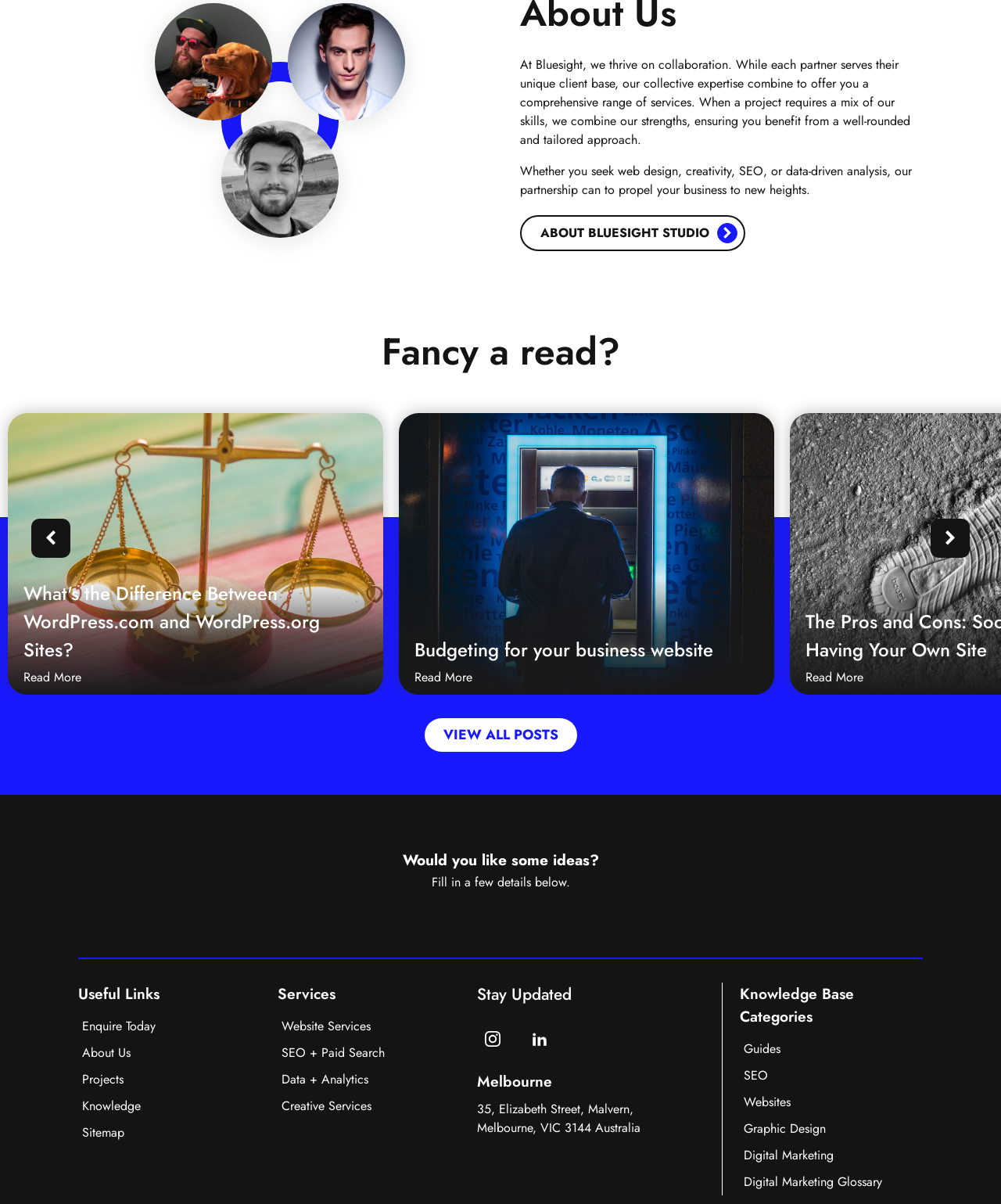Provide the bounding box coordinates of the section that needs to be clicked to accomplish the following instruction: "Read more about the difference between WordPress.com and WordPress.org sites."

[0.008, 0.343, 0.383, 0.577]